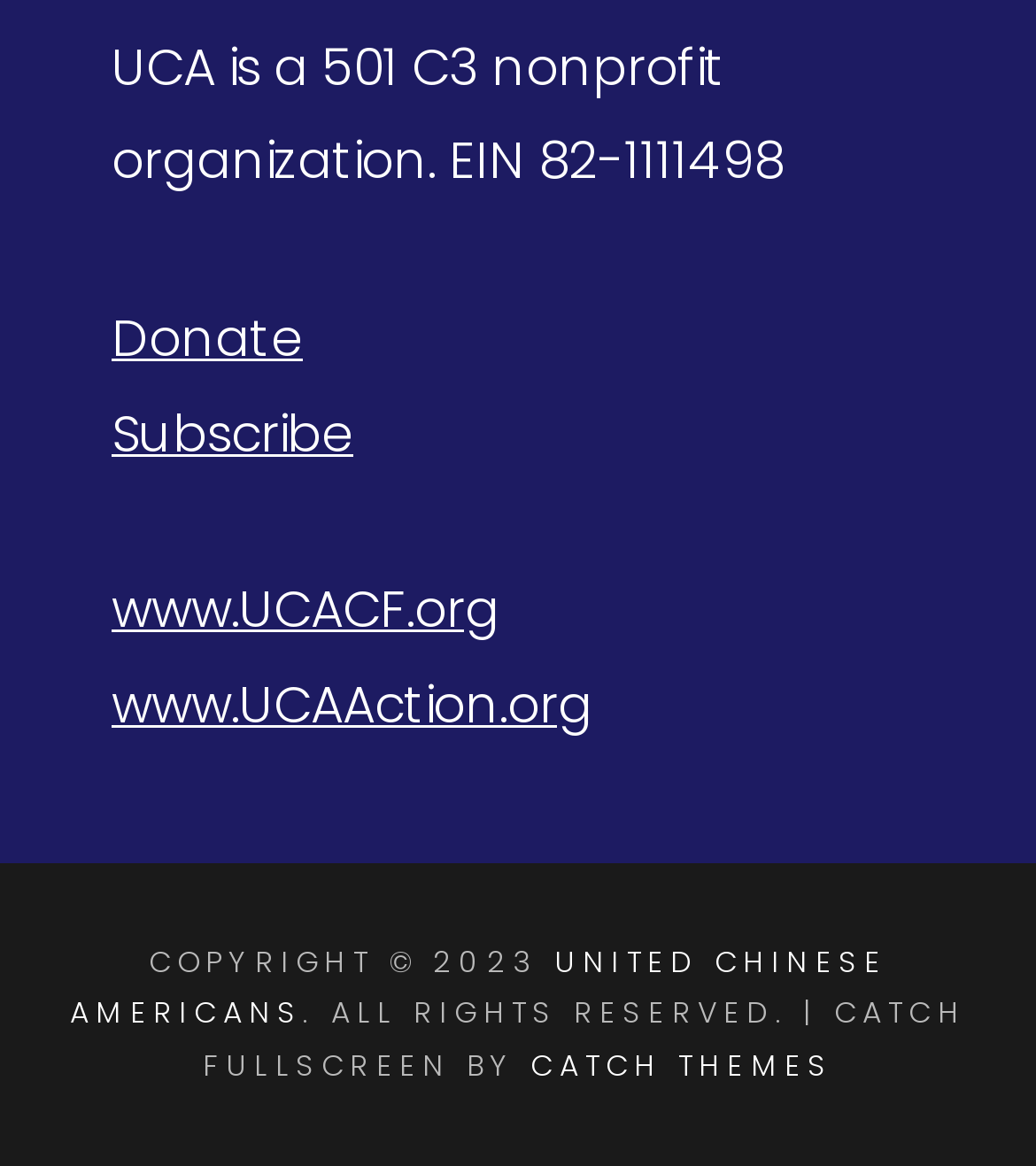Find the bounding box of the UI element described as: "United Chinese Americans". The bounding box coordinates should be given as four float values between 0 and 1, i.e., [left, top, right, bottom].

[0.068, 0.807, 0.857, 0.887]